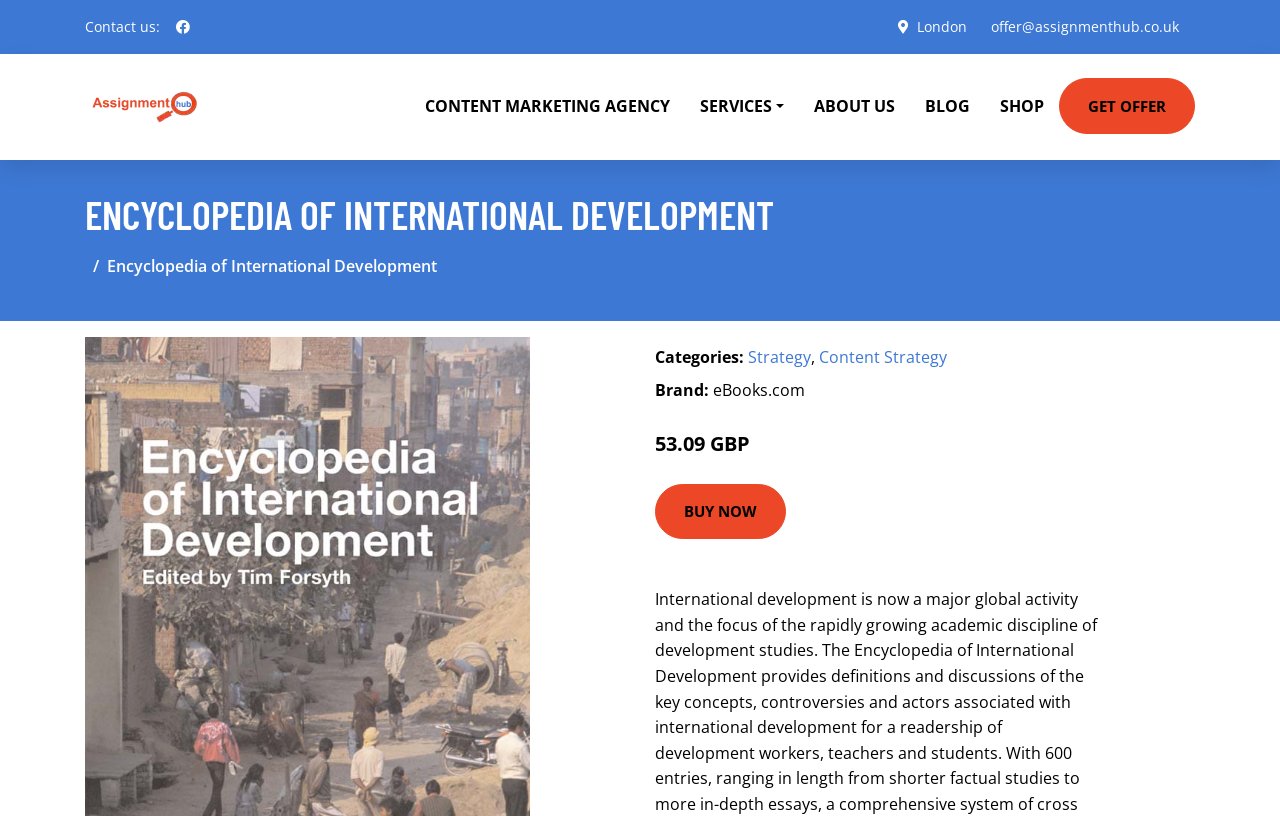Find the bounding box coordinates for the HTML element described as: "Content Marketing Agency". The coordinates should consist of four float values between 0 and 1, i.e., [left, top, right, bottom].

[0.32, 0.067, 0.535, 0.196]